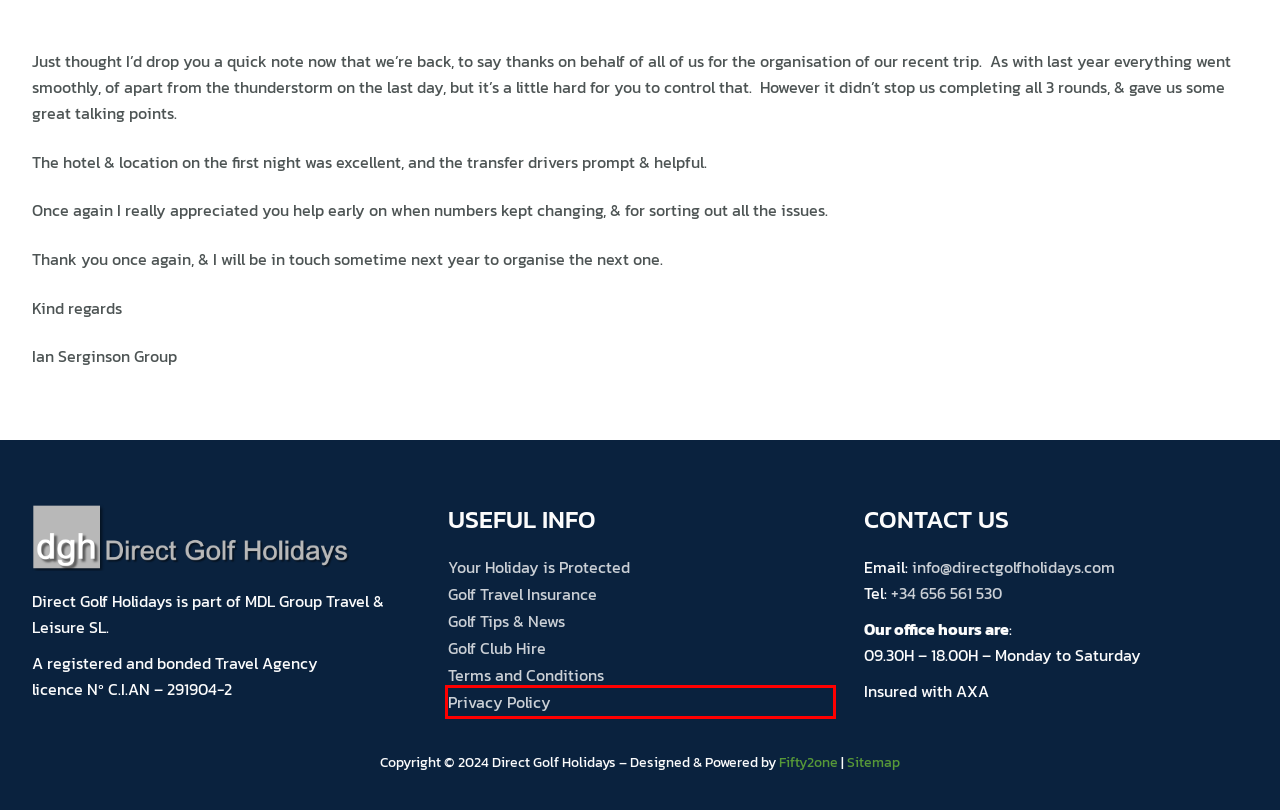You are presented with a screenshot of a webpage containing a red bounding box around a particular UI element. Select the best webpage description that matches the new webpage after clicking the element within the bounding box. Here are the candidates:
A. Your Holiday is Protected - Direct Golf Holidays
B. Golf Club Hire - Direct Golf Holidays
C. Golf Holidays in Spain - Direct Golf Holidays
D. Privacy Policy - Direct Golf Holidays
E. Terms and Conditions - Direct Golf Holidays
F. SEO Clitheroe | Website Design & Marketing Agency Lancashire
G. Golf Tips & News - Direct Golf Holidays
H. International Golf Travel Insurance - Direct Golf Holidays

D